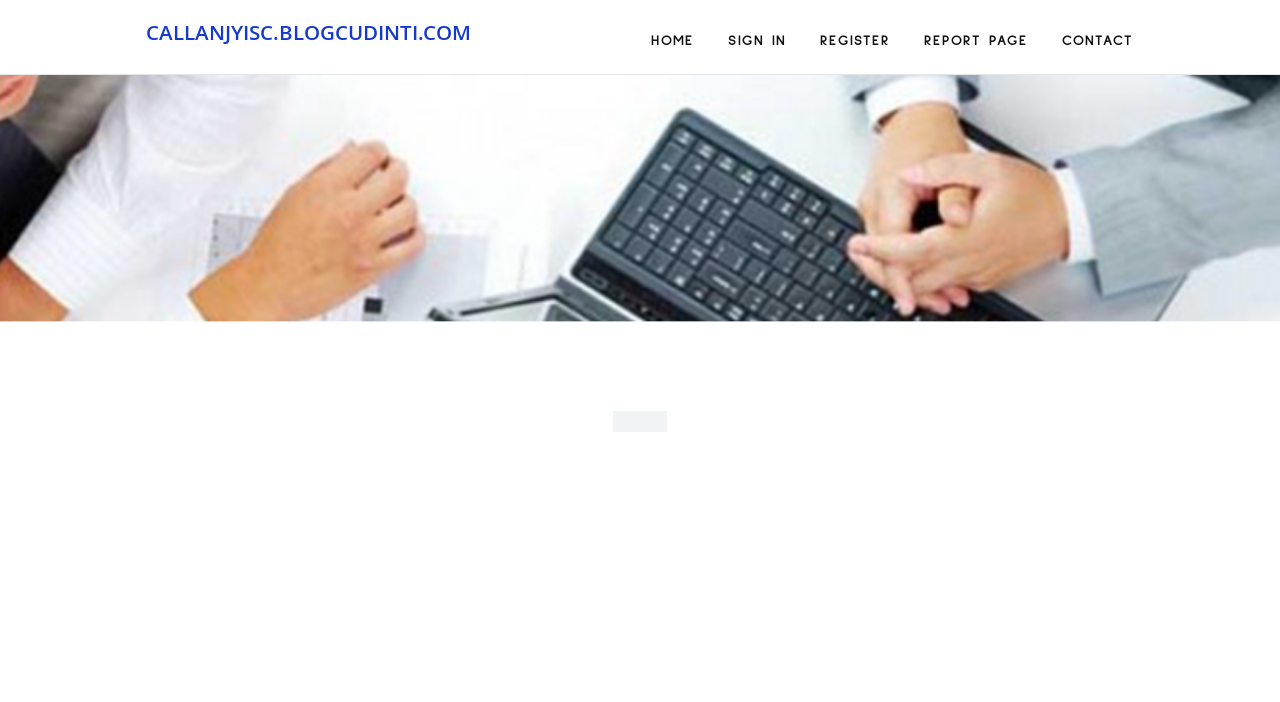Ascertain the bounding box coordinates for the UI element detailed here: "Register". The coordinates should be provided as [left, top, right, bottom] with each value being a float between 0 and 1.

[0.627, 0.0, 0.709, 0.107]